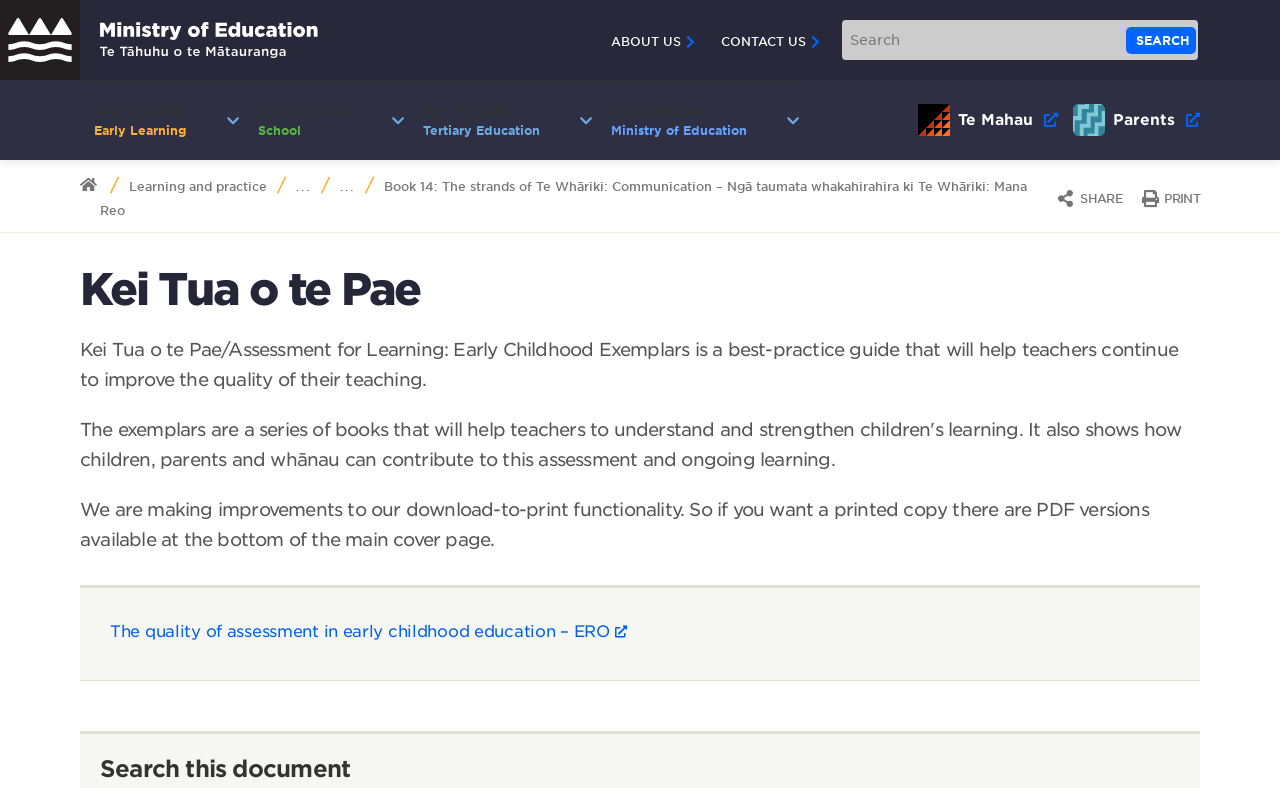Please mark the bounding box coordinates of the area that should be clicked to carry out the instruction: "Go back to Education.govt.nz home page".

[0.062, 0.223, 0.076, 0.245]